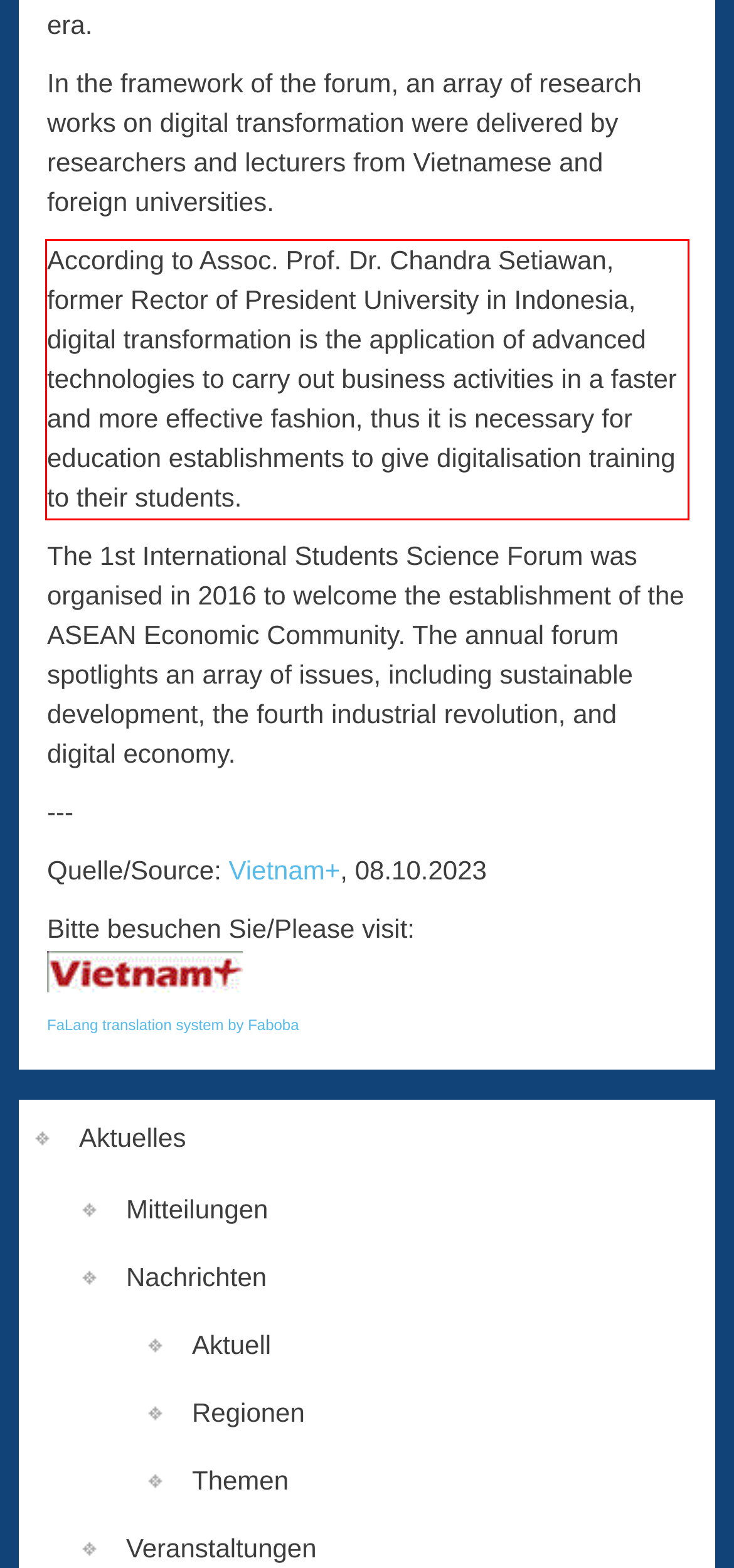Within the provided webpage screenshot, find the red rectangle bounding box and perform OCR to obtain the text content.

According to Assoc. Prof. Dr. Chandra Setiawan, former Rector of President University in Indonesia, digital transformation is the application of advanced technologies to carry out business activities in a faster and more effective fashion, thus it is necessary for education establishments to give digitalisation training to their students.